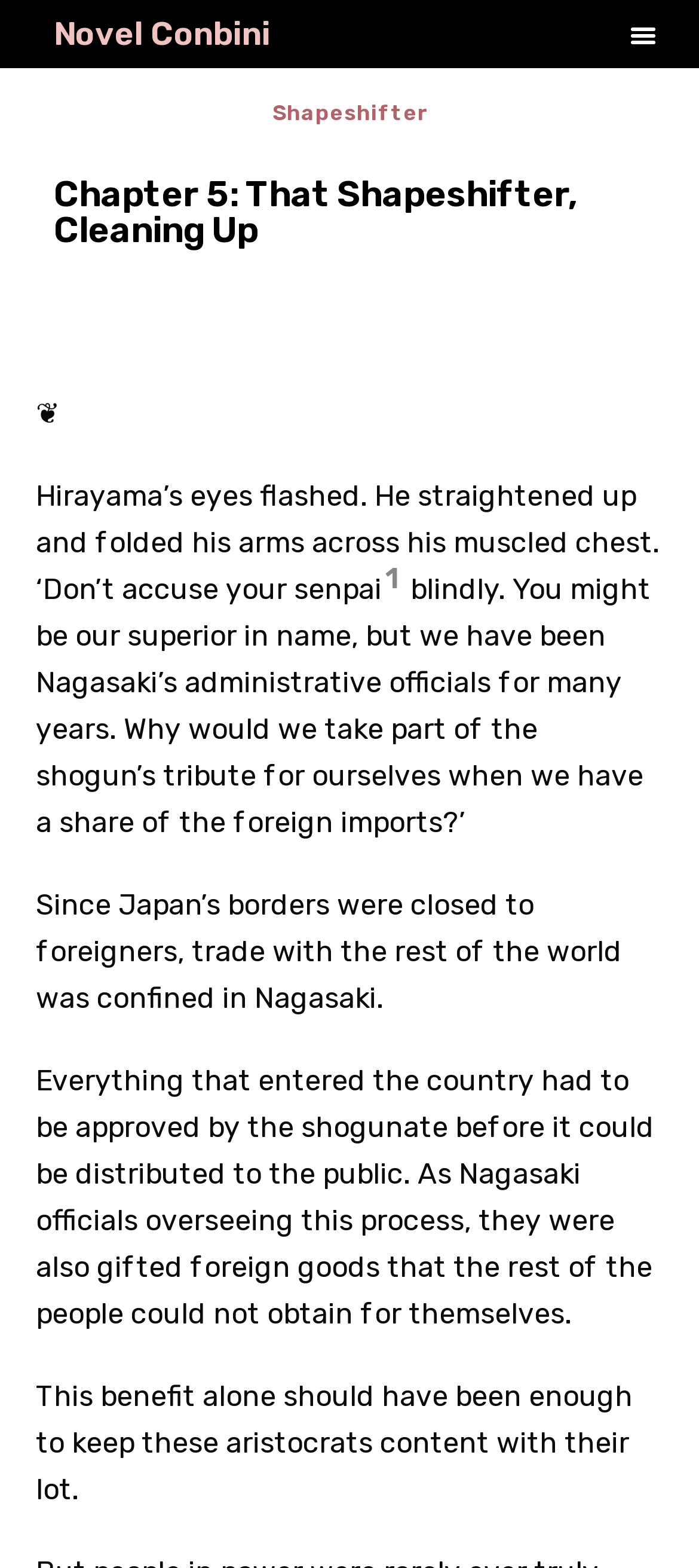Please analyze the image and give a detailed answer to the question:
What is the chapter title?

The chapter title can be found in the heading element 'Chapter 5: That Shapeshifter, Cleaning Up' which is located below the novel title.